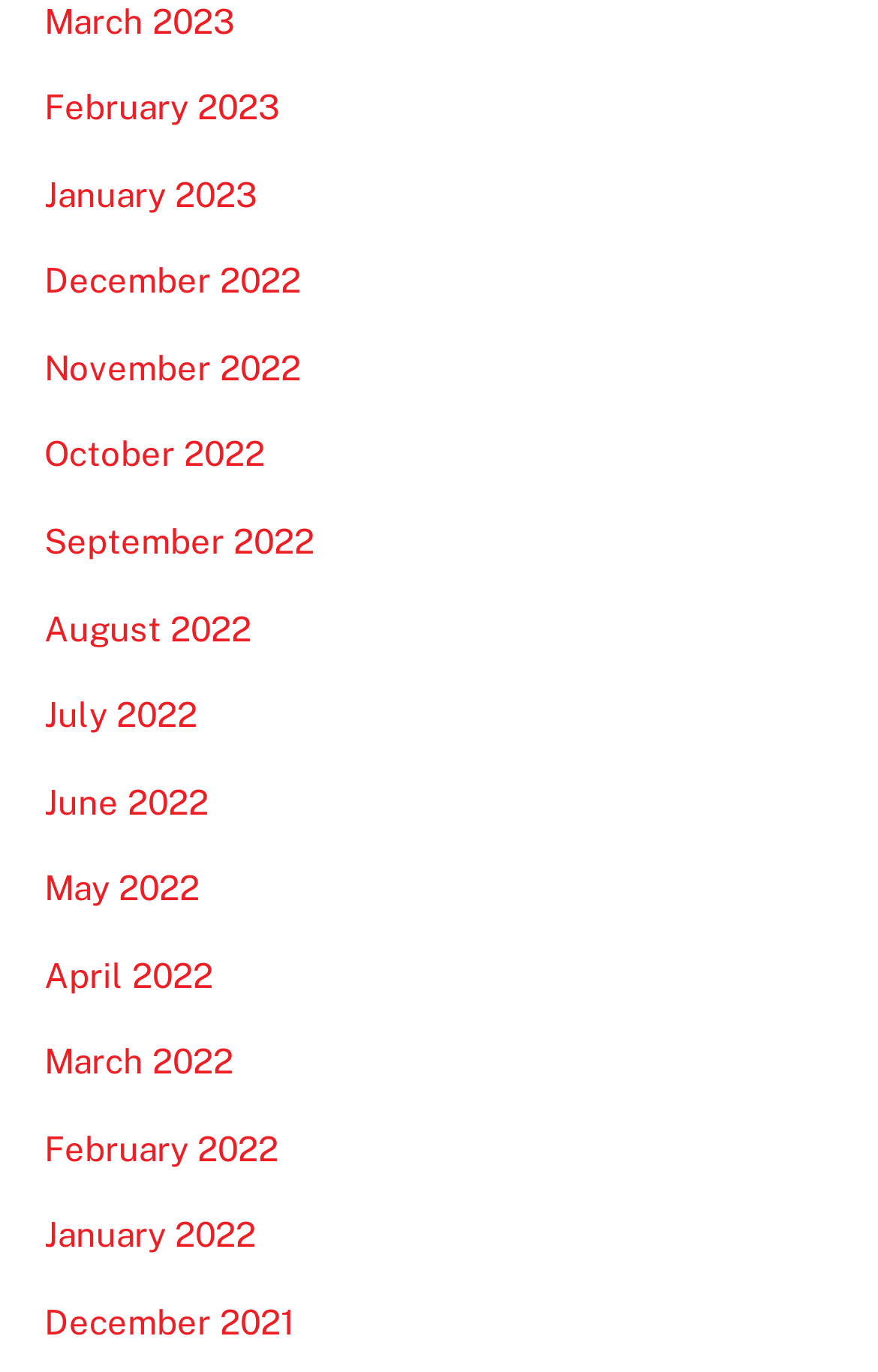Using the details from the image, please elaborate on the following question: Are the months listed in chronological order?

I looked at the list of links and found that the months are listed in chronological order, from the latest month (March 2023) to the earliest month (December 2021).